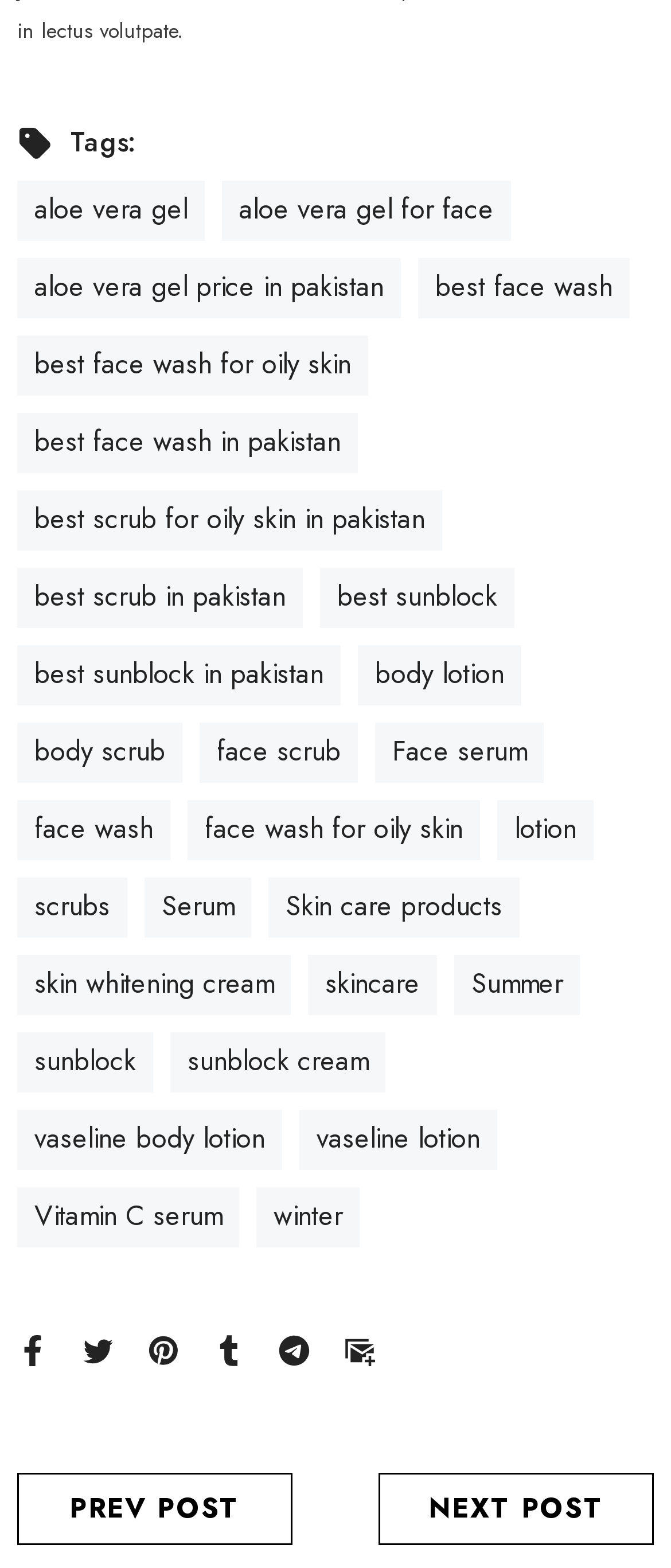Please specify the bounding box coordinates of the clickable region necessary for completing the following instruction: "Click on the 'aloe vera gel' link". The coordinates must consist of four float numbers between 0 and 1, i.e., [left, top, right, bottom].

[0.051, 0.121, 0.279, 0.146]